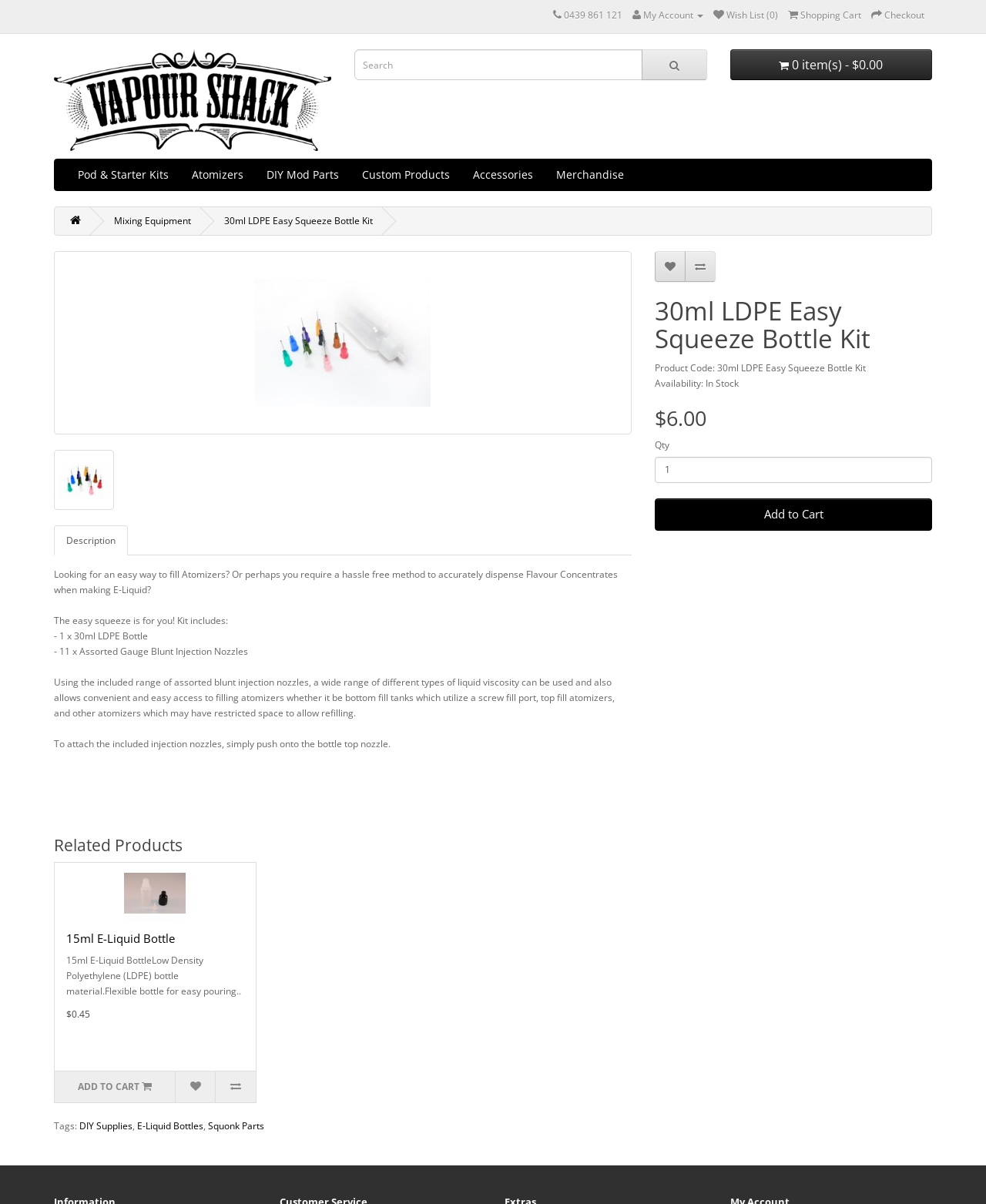Locate the bounding box coordinates of the area that needs to be clicked to fulfill the following instruction: "View related product 15ml E-Liquid Bottle". The coordinates should be in the format of four float numbers between 0 and 1, namely [left, top, right, bottom].

[0.055, 0.717, 0.259, 0.768]